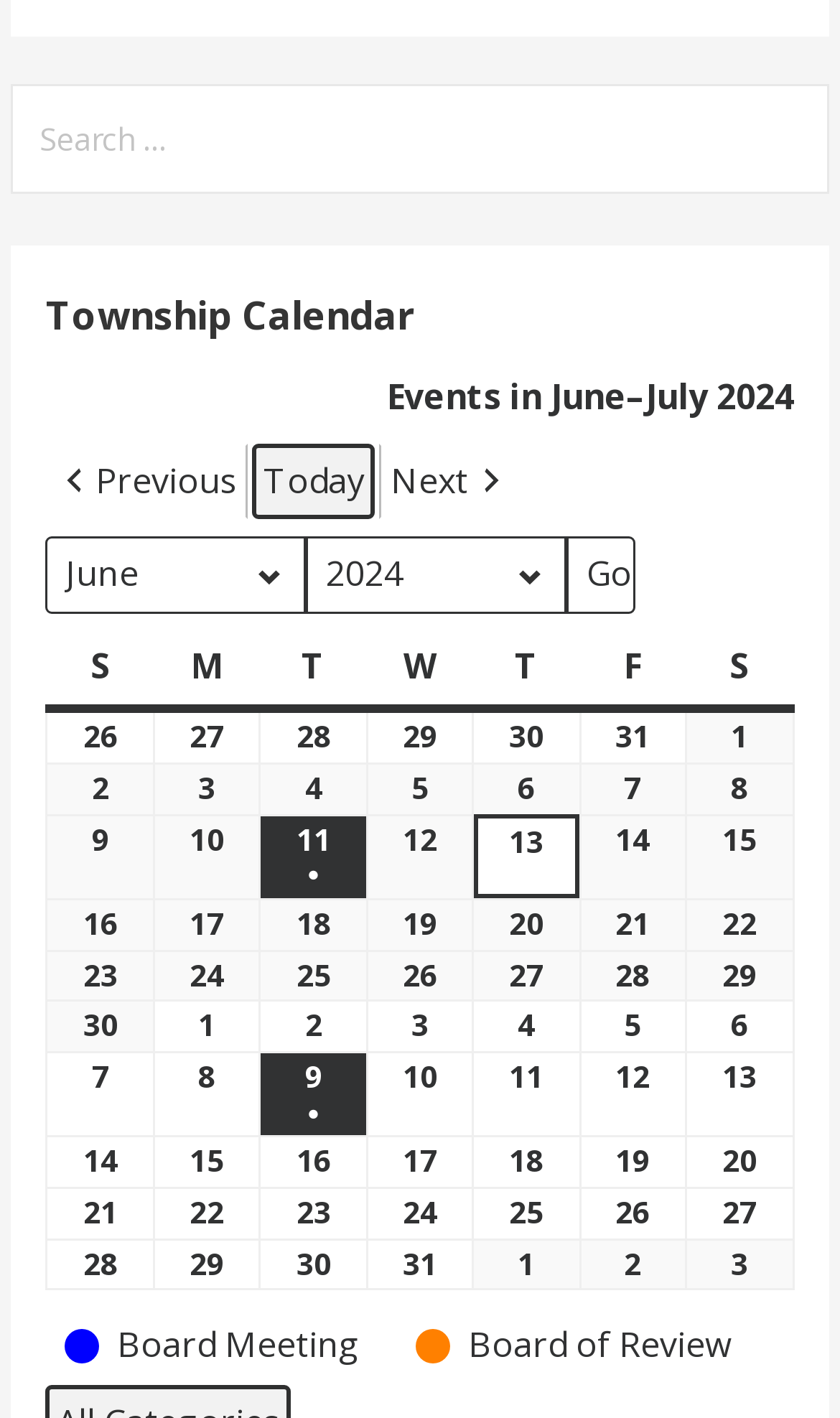How many events are scheduled on June 11, 2024?
Based on the image, give a one-word or short phrase answer.

1